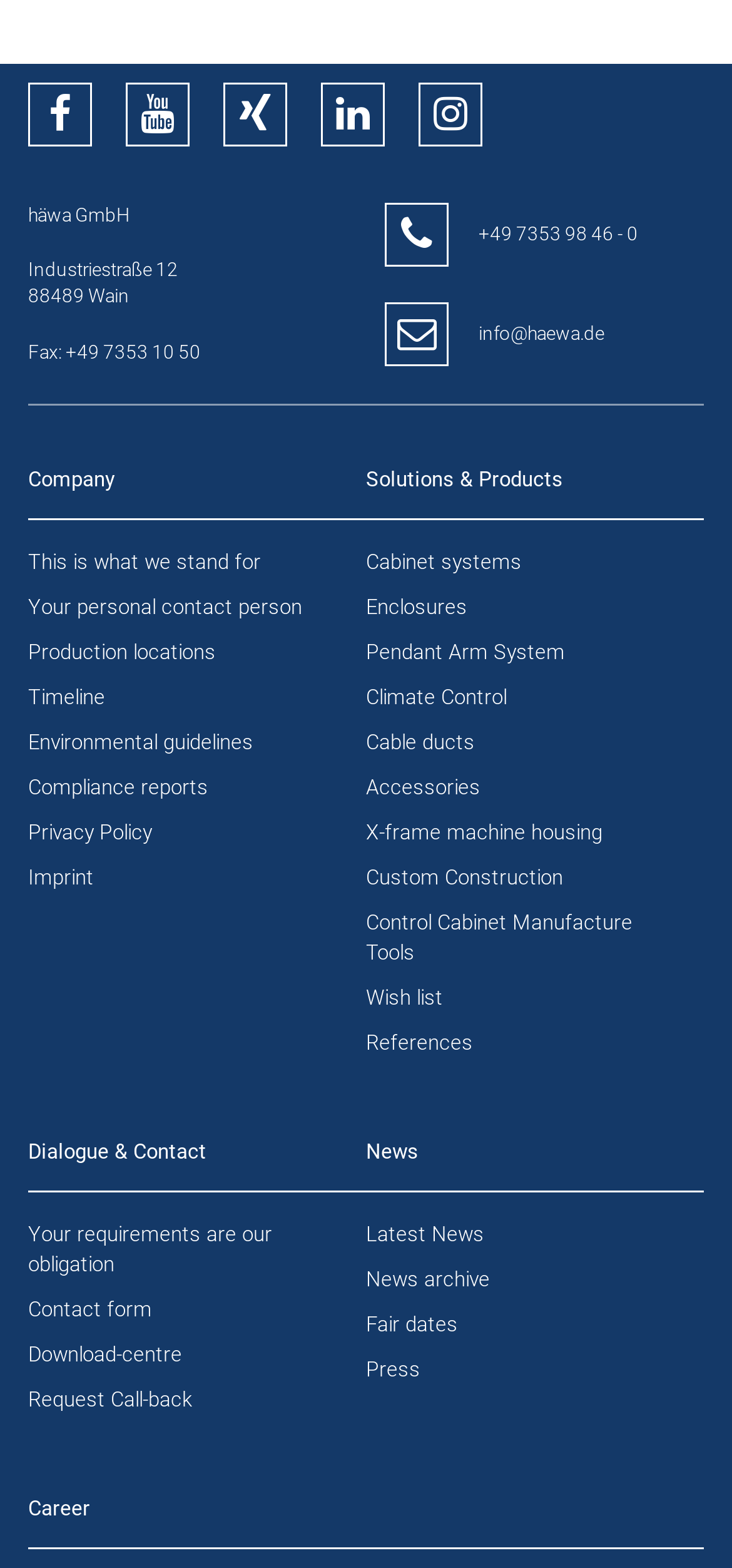Find the bounding box coordinates of the area to click in order to follow the instruction: "View the cabinet systems page".

[0.5, 0.35, 0.936, 0.369]